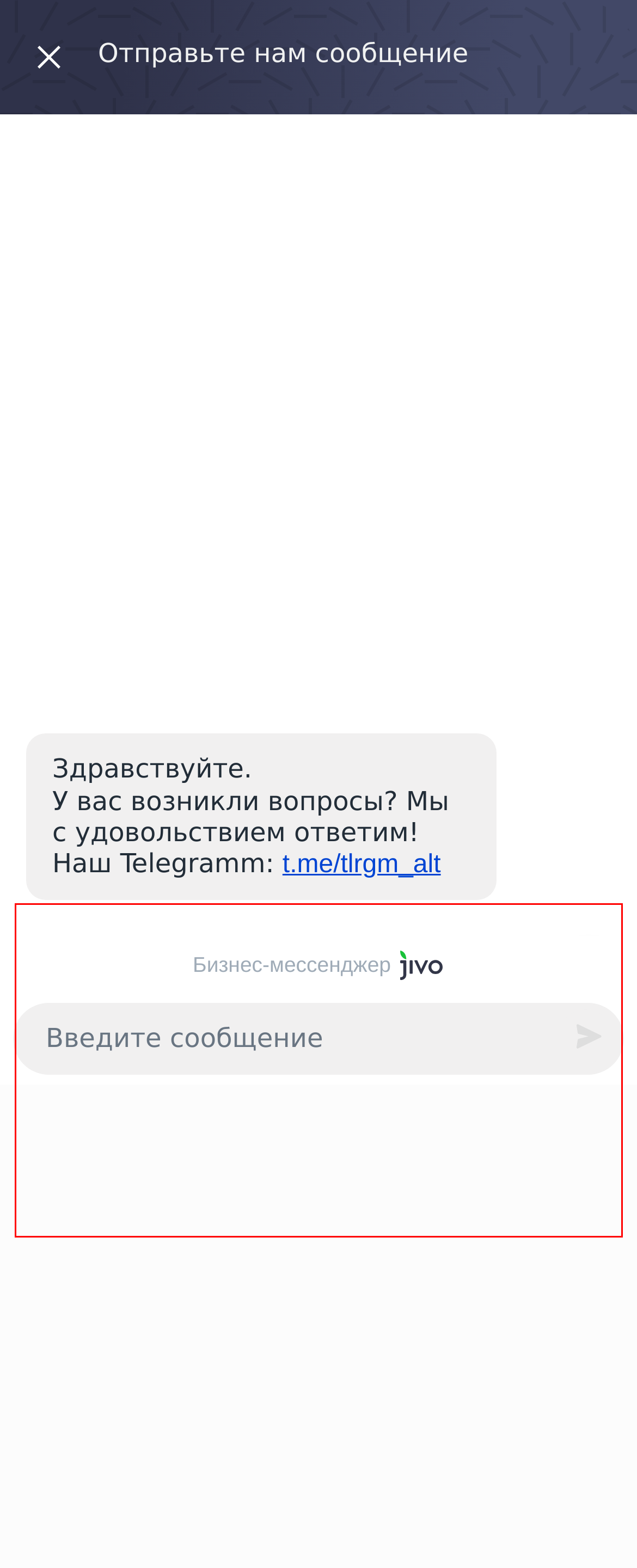View the screenshot of the webpage and identify the UI element surrounded by a red bounding box. Extract the text contained within this red bounding box.

Microsoft decided not to follow Apple's lead, because they figured out that since Windows Phone by definition can't compete with iOS and Android, the tablet version is going to do even worse. So there was a separate system, which in the future began to be used by computer owners. It is brought to perfection and has no shortcomings. On our site you can download Microsoft Windows 8 Home and take full advantage of all the features of the OS.